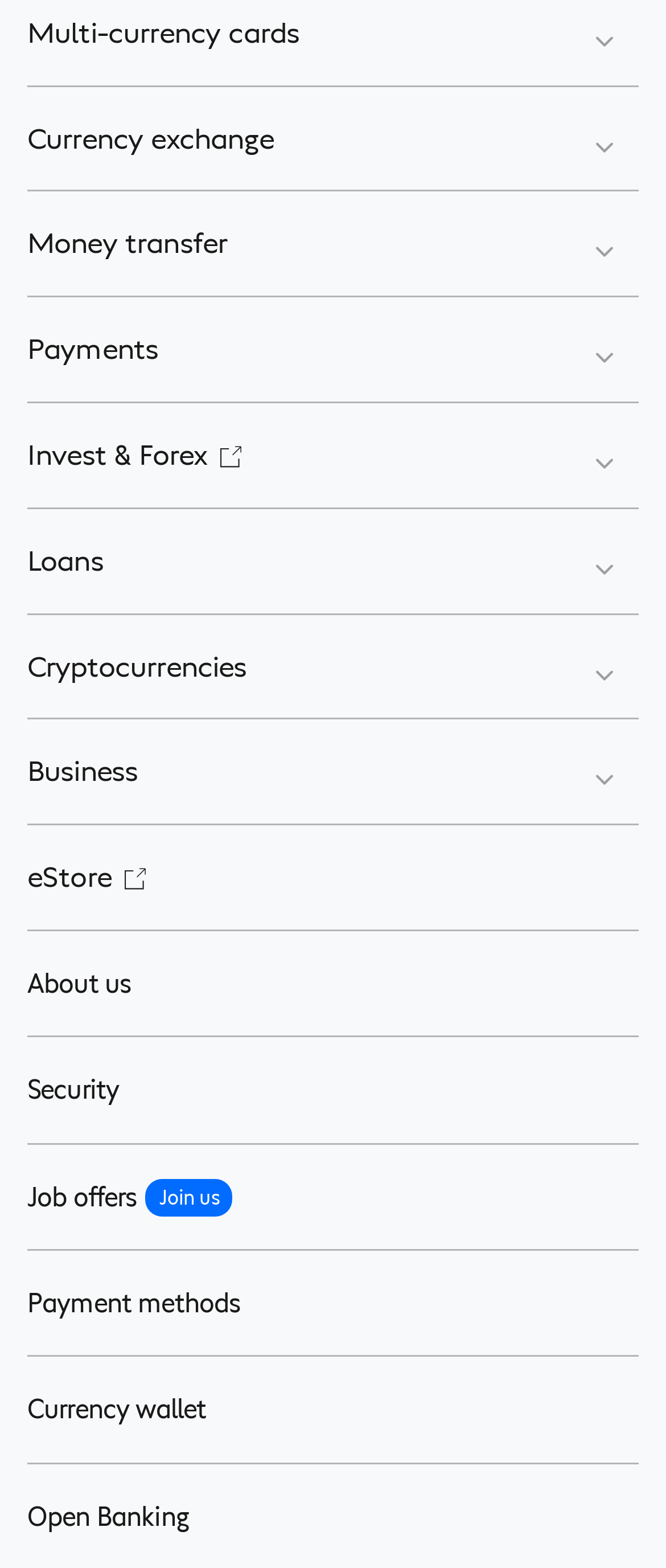What is the label of the first button on the webpage?
Please provide a single word or phrase as your answer based on the screenshot.

Currency exchange